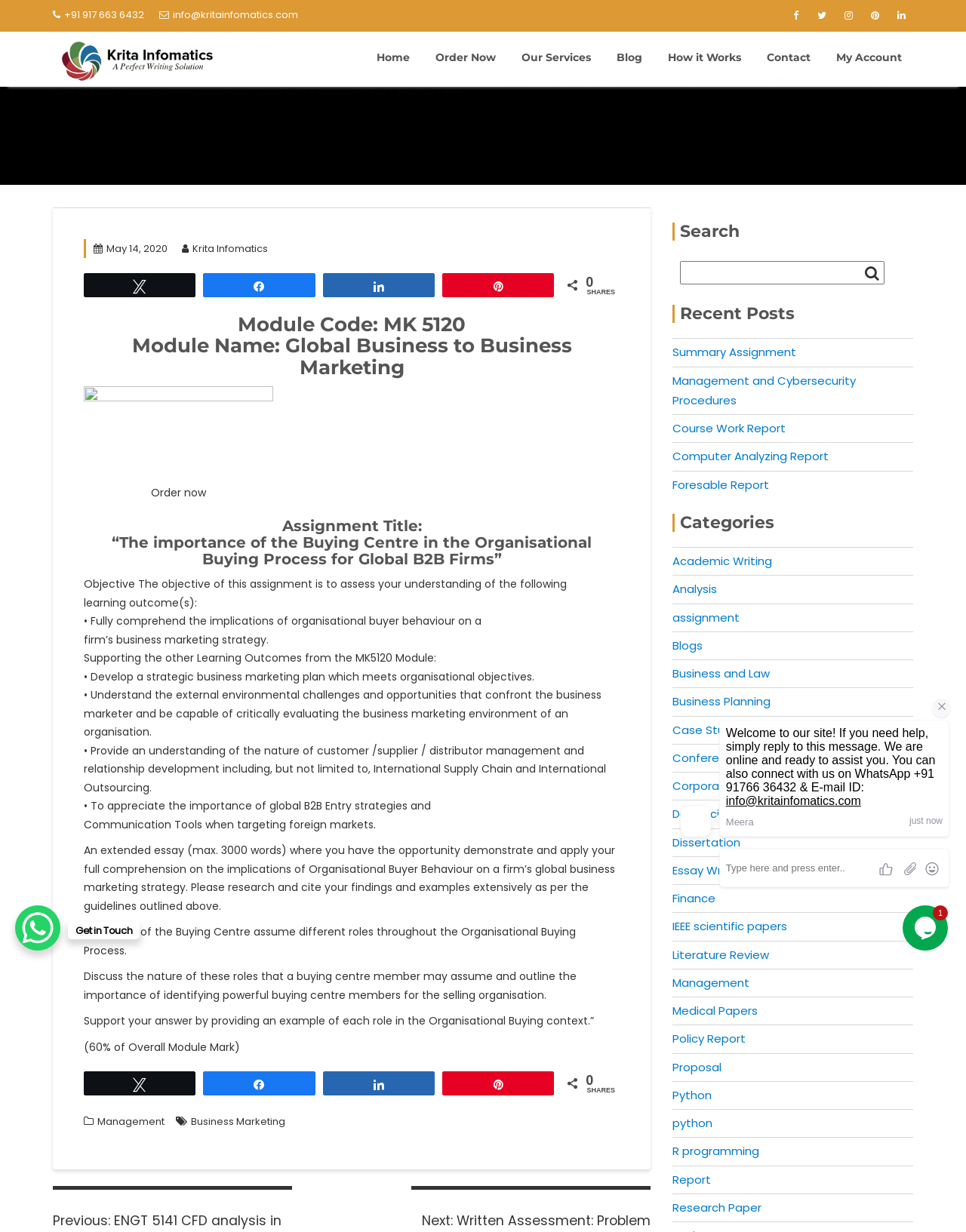Using the format (top-left x, top-left y, bottom-right x, bottom-right y), provide the bounding box coordinates for the described UI element. All values should be floating point numbers between 0 and 1: title="Linkedin"

[0.92, 0.003, 0.945, 0.023]